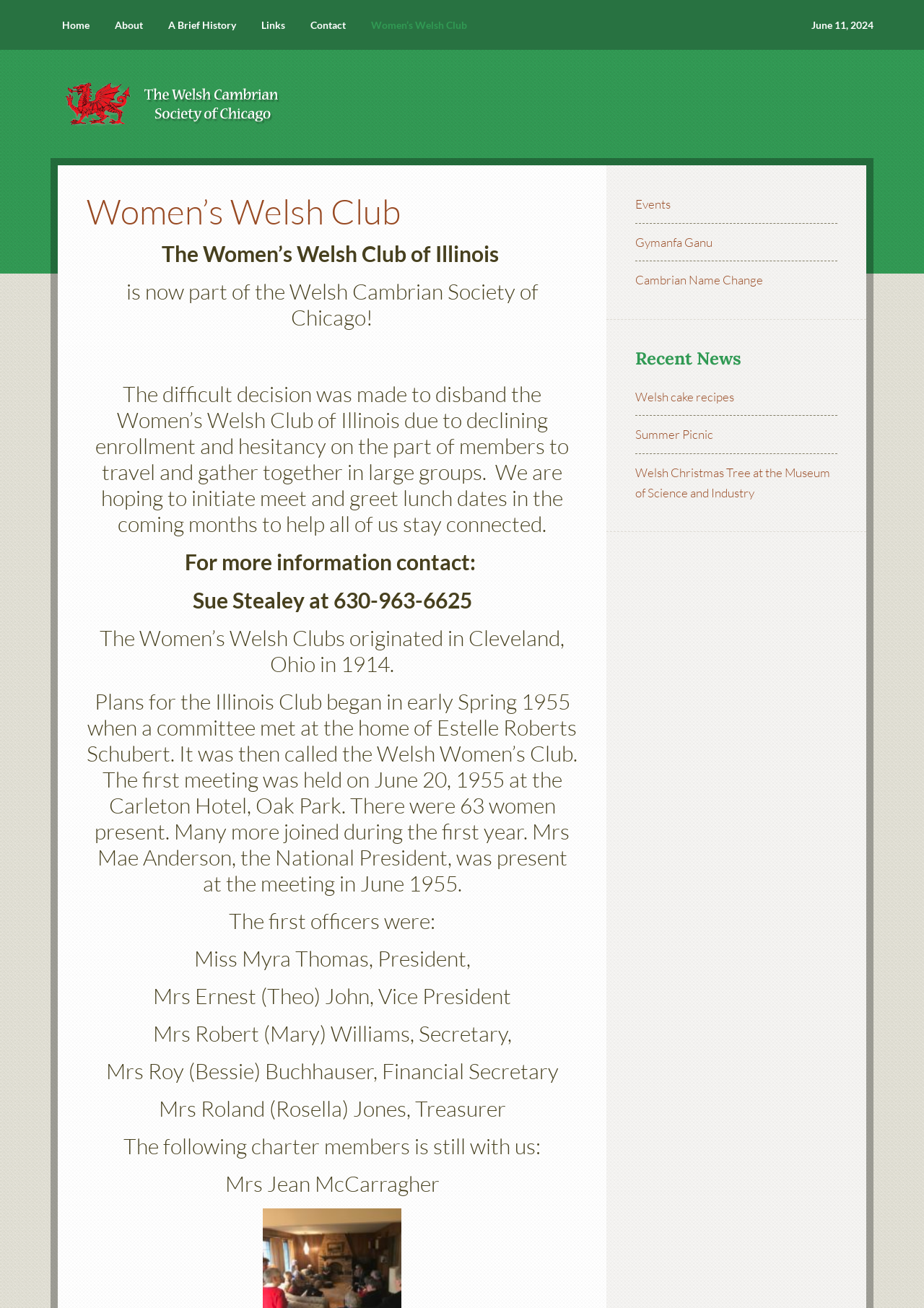Can you give a comprehensive explanation to the question given the content of the image?
What is the name of the event mentioned in the sidebar?

I found this information by looking at the links in the primary sidebar, where I saw a link with the text 'Gymanfa Ganu'.